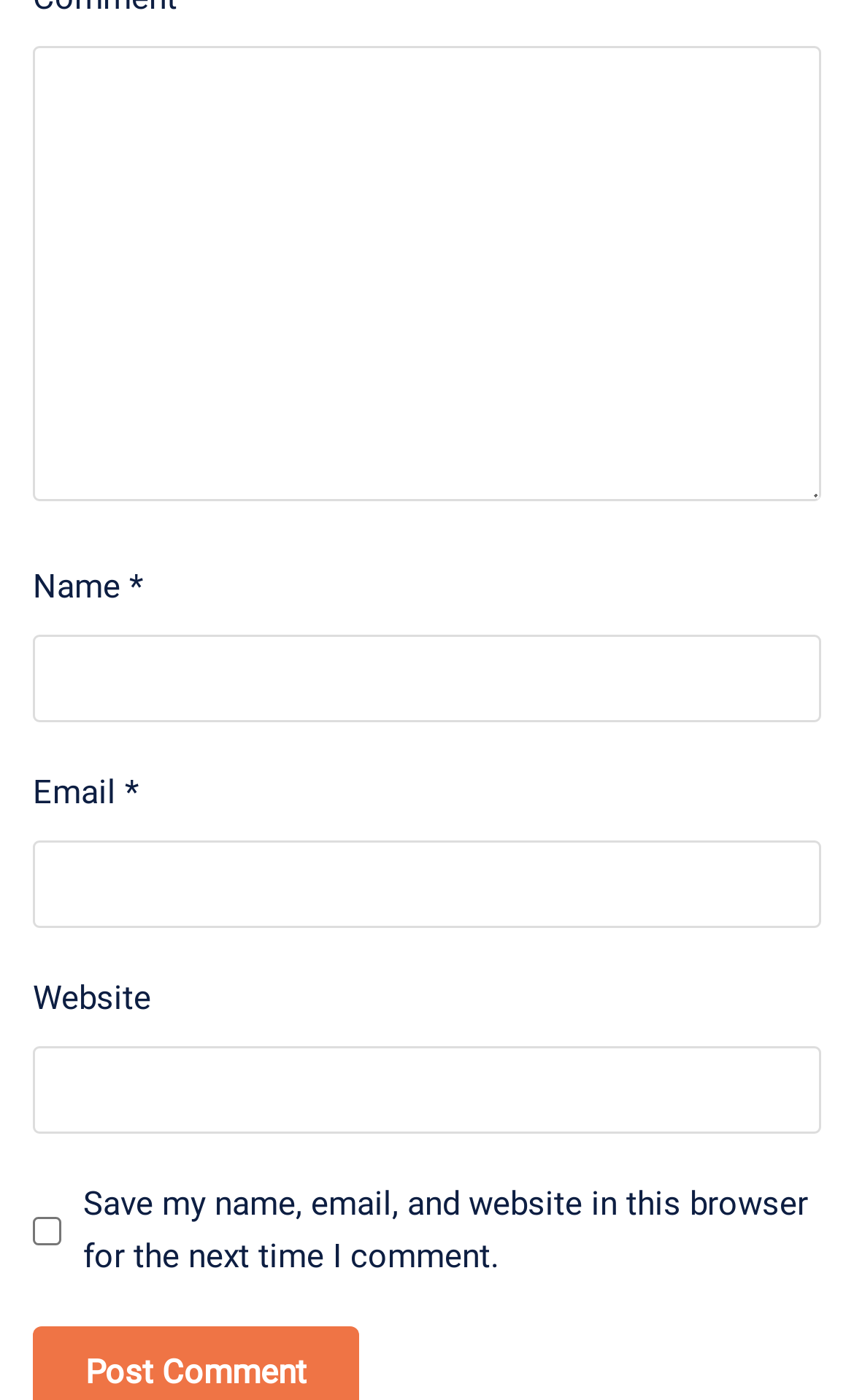Determine the bounding box of the UI element mentioned here: "parent_node: Name * name="author"". The coordinates must be in the format [left, top, right, bottom] with values ranging from 0 to 1.

[0.038, 0.454, 0.962, 0.517]